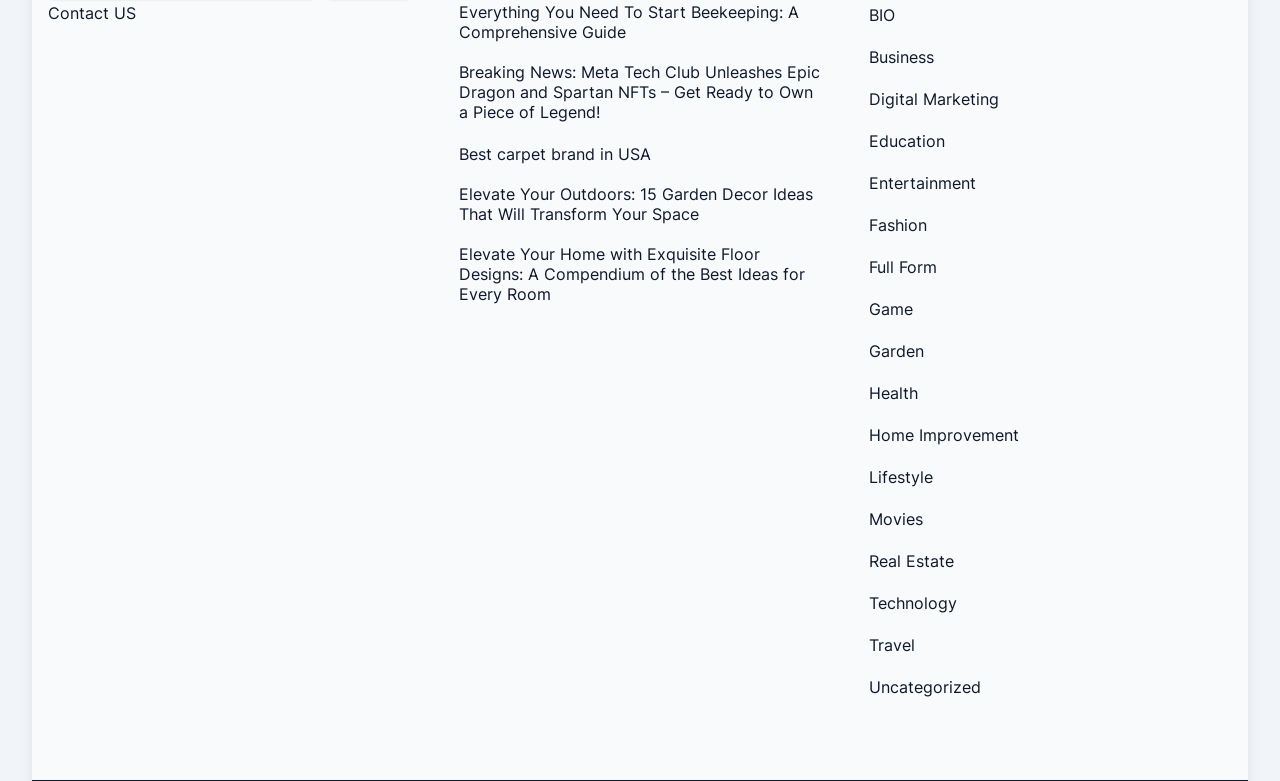How many categories are listed on the right side of the webpage?
Answer the question with detailed information derived from the image.

On the right side of the webpage, there are 18 links listed under different categories, including BIO, Business, Digital Marketing, Education, Entertainment, Fashion, Full Form, Game, Garden, Health, Home Improvement, Lifestyle, Movies, Real Estate, Technology, Travel, and Uncategorized.